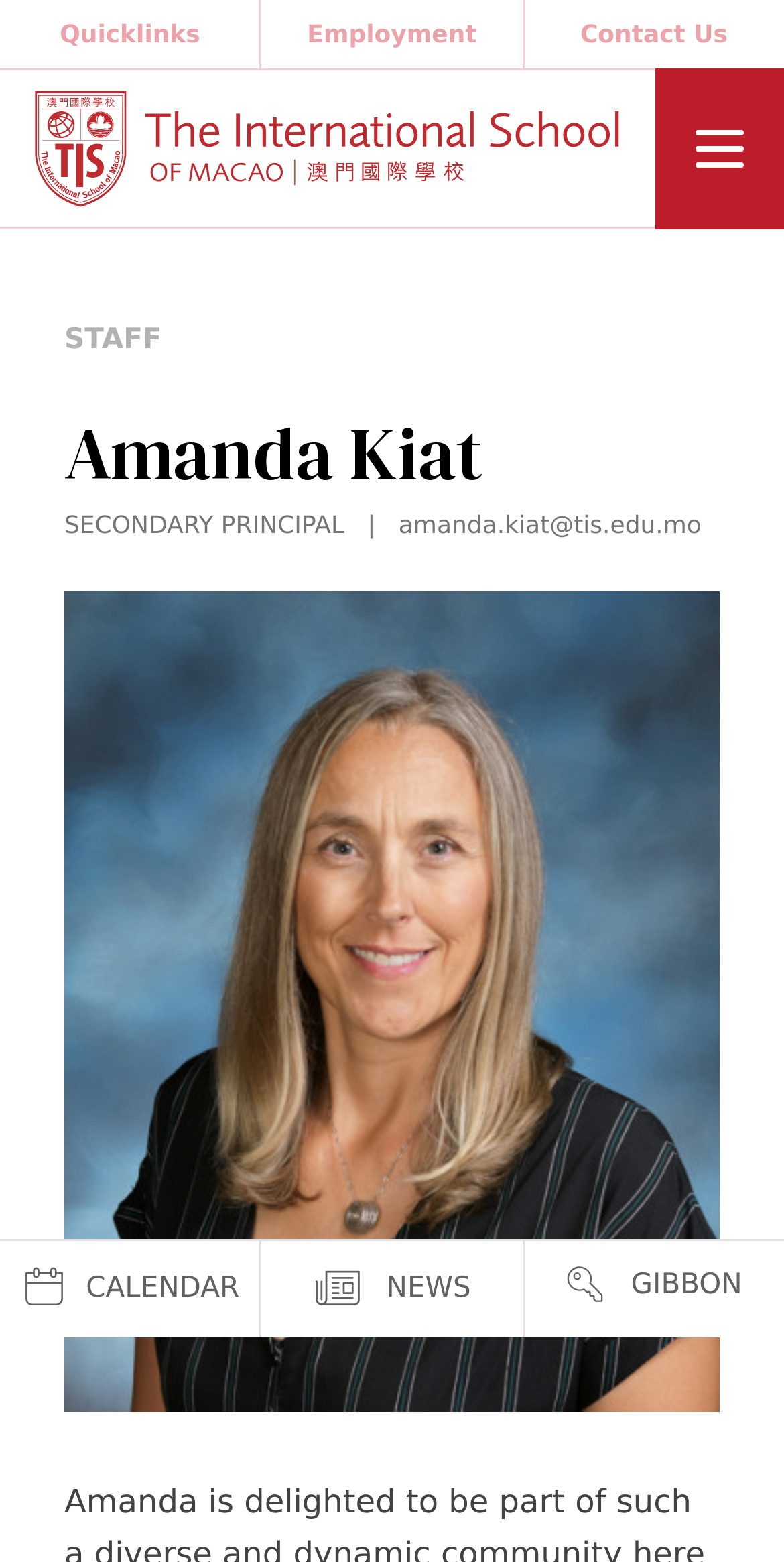Present a detailed account of what is displayed on the webpage.

The webpage is about Amanda Kiat, the Secondary Principal of The International School of Macao. At the top, there is a banner with a link to the school's homepage, accompanied by a menu button on the right. Below the banner, there is a header section with the title "Amanda Kiat" in a larger font, followed by her position "SECONDARY PRINCIPAL" and her email address.

On the top navigation bar, there are two hidden links to "Employment" and "Contact Us". At the bottom of the page, there is a mobile navigation section with three buttons: "Calendar", "News", and "Gibbon Login". Each button has an icon and a label. The "Calendar" button is on the left, the "News" button is in the middle, and the "Gibbon Login" button is on the right.

There are no visible images on the page, but there are several icons associated with the buttons and links. The overall structure of the page is simple and easy to navigate, with clear headings and concise text.